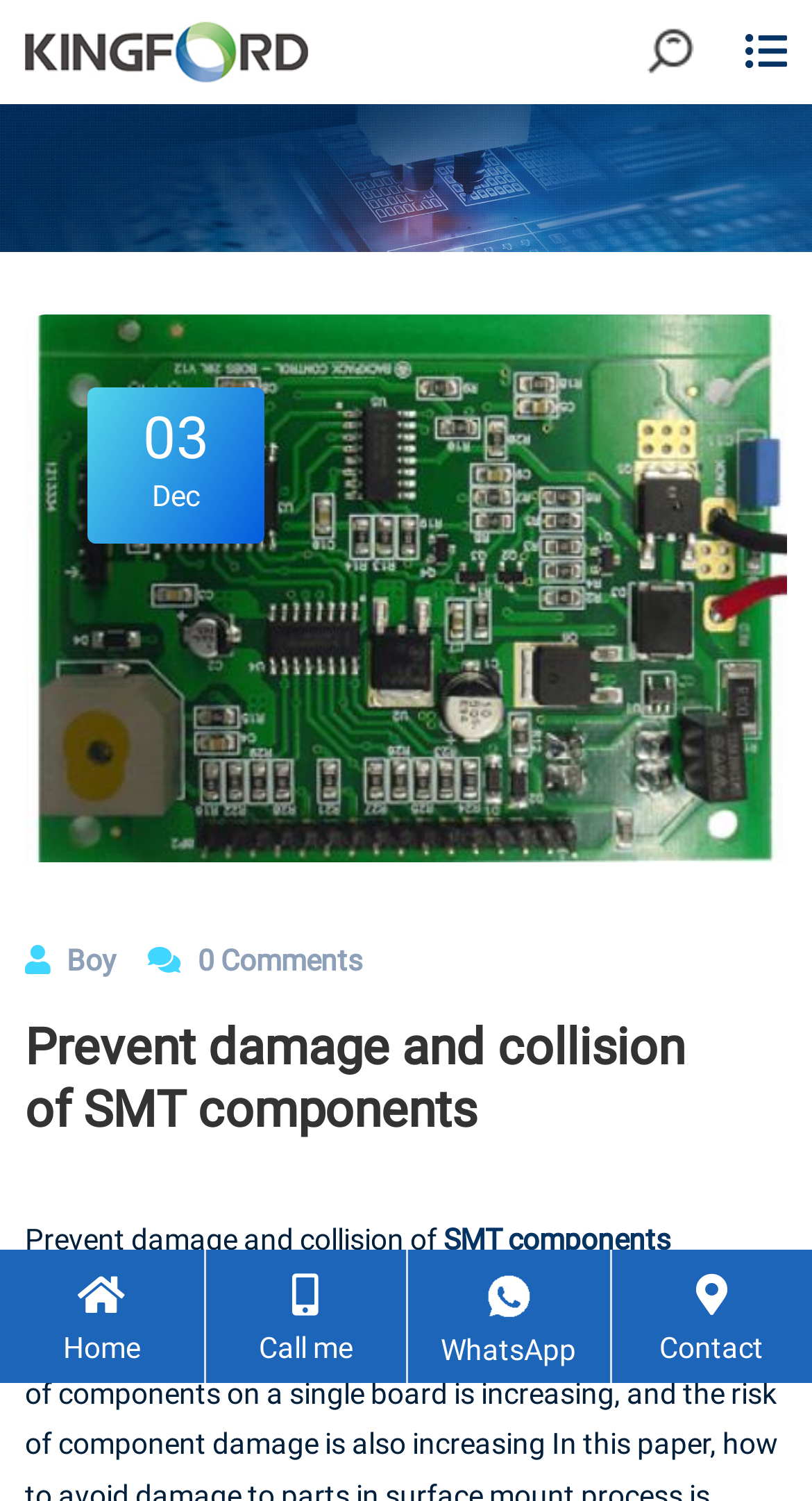What is the purpose of the textbox?
Provide an in-depth answer to the question, covering all aspects.

I found a textbox with a placeholder 'Keyword...' and a search button next to it, which suggests that the purpose of the textbox is to input search keywords.